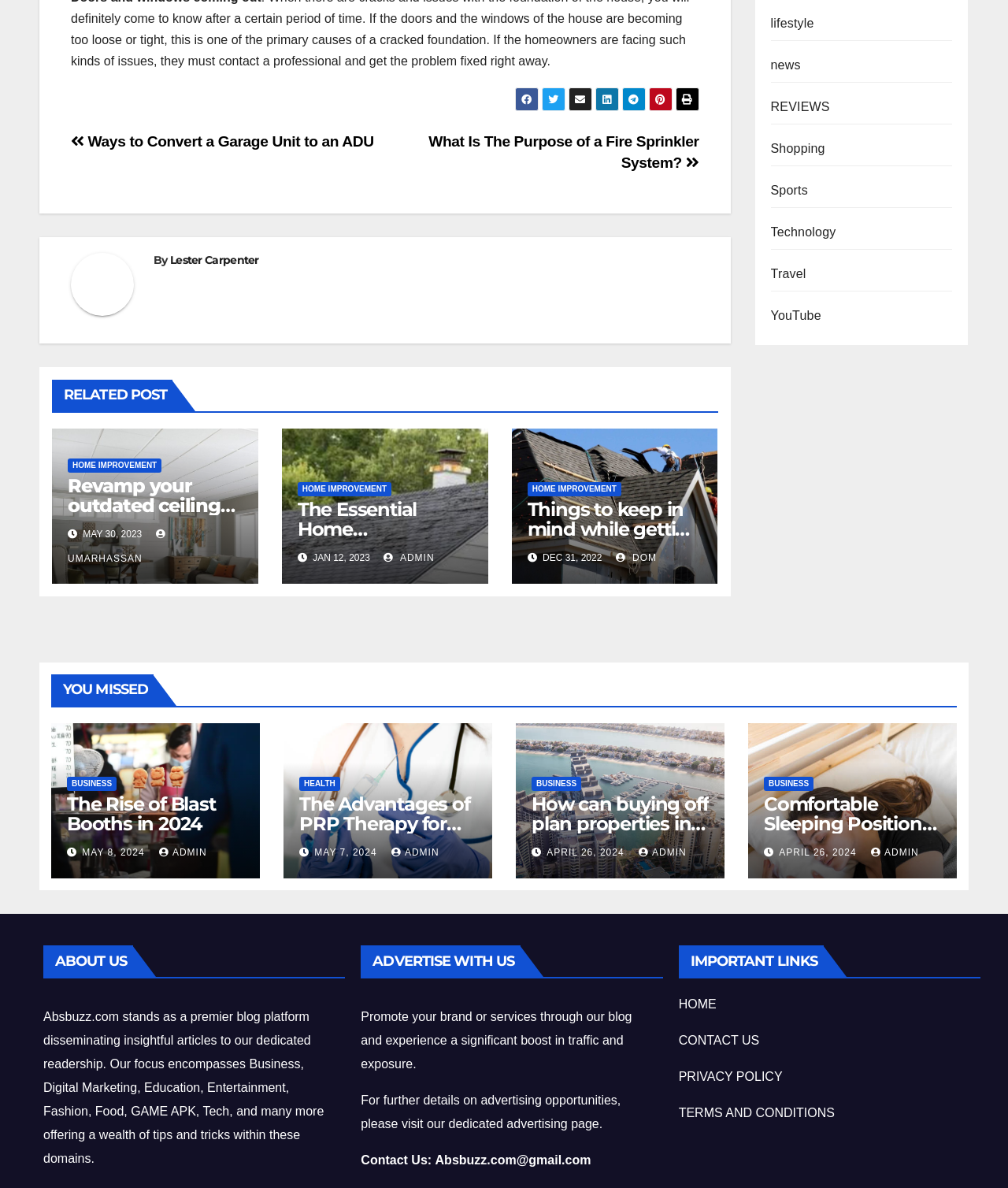Find the bounding box coordinates of the clickable area required to complete the following action: "Check the 'RELATED POST'".

[0.052, 0.32, 0.171, 0.346]